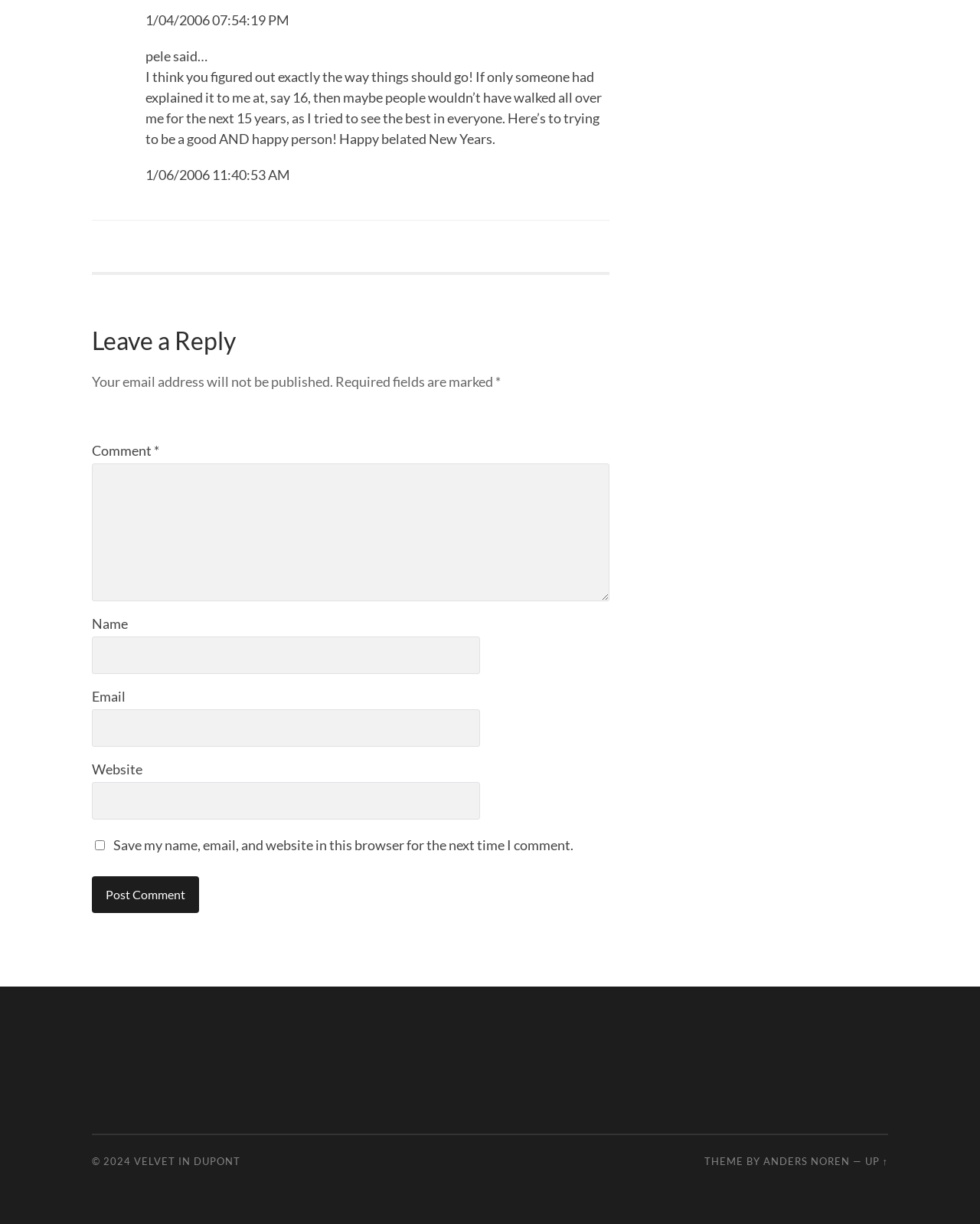Using the webpage screenshot, locate the HTML element that fits the following description and provide its bounding box: "aria-label="Facebook"".

None